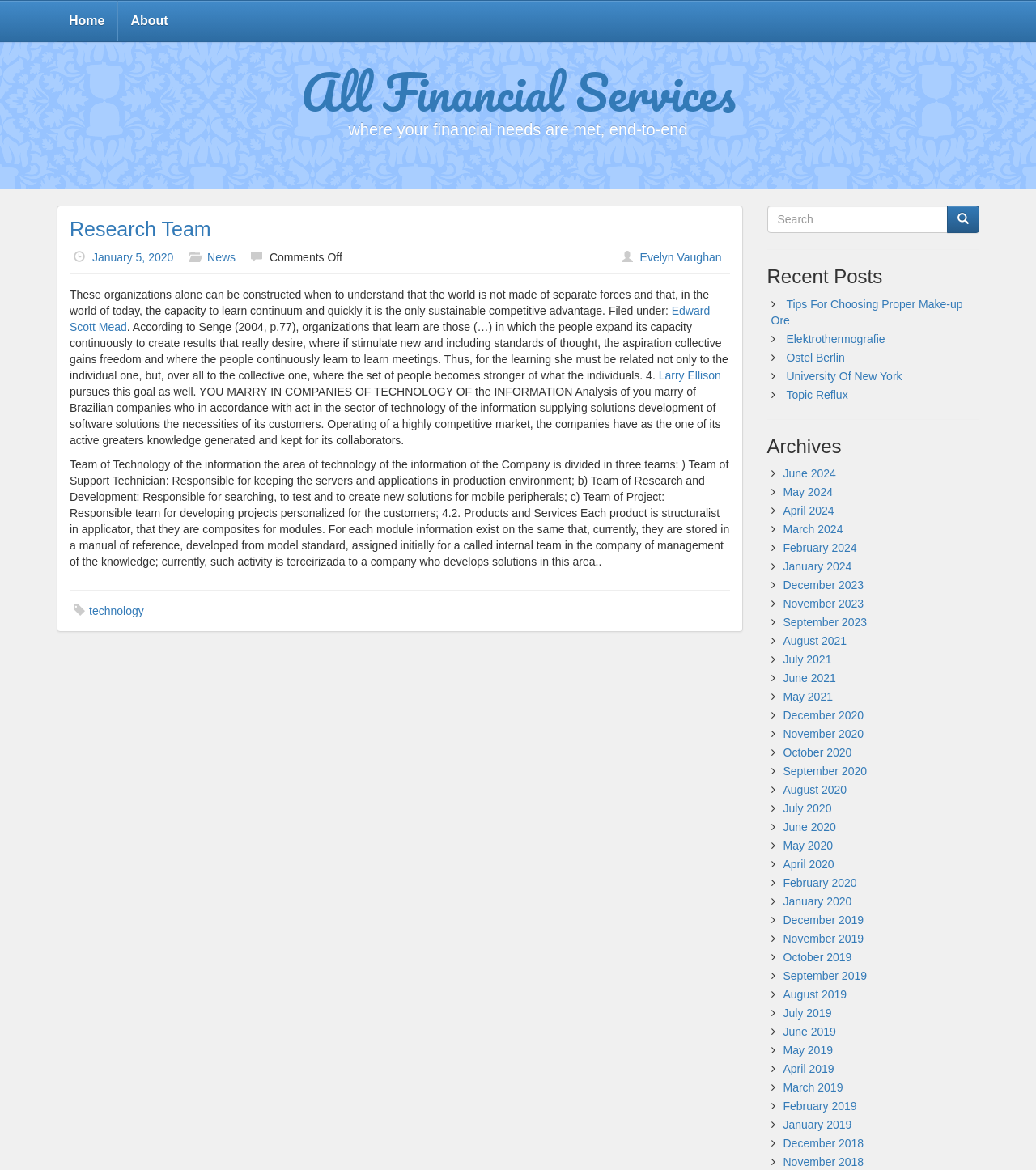Please identify the bounding box coordinates of the region to click in order to complete the task: "Click on the 'January 2020' link". The coordinates must be four float numbers between 0 and 1, specified as [left, top, right, bottom].

[0.089, 0.214, 0.167, 0.225]